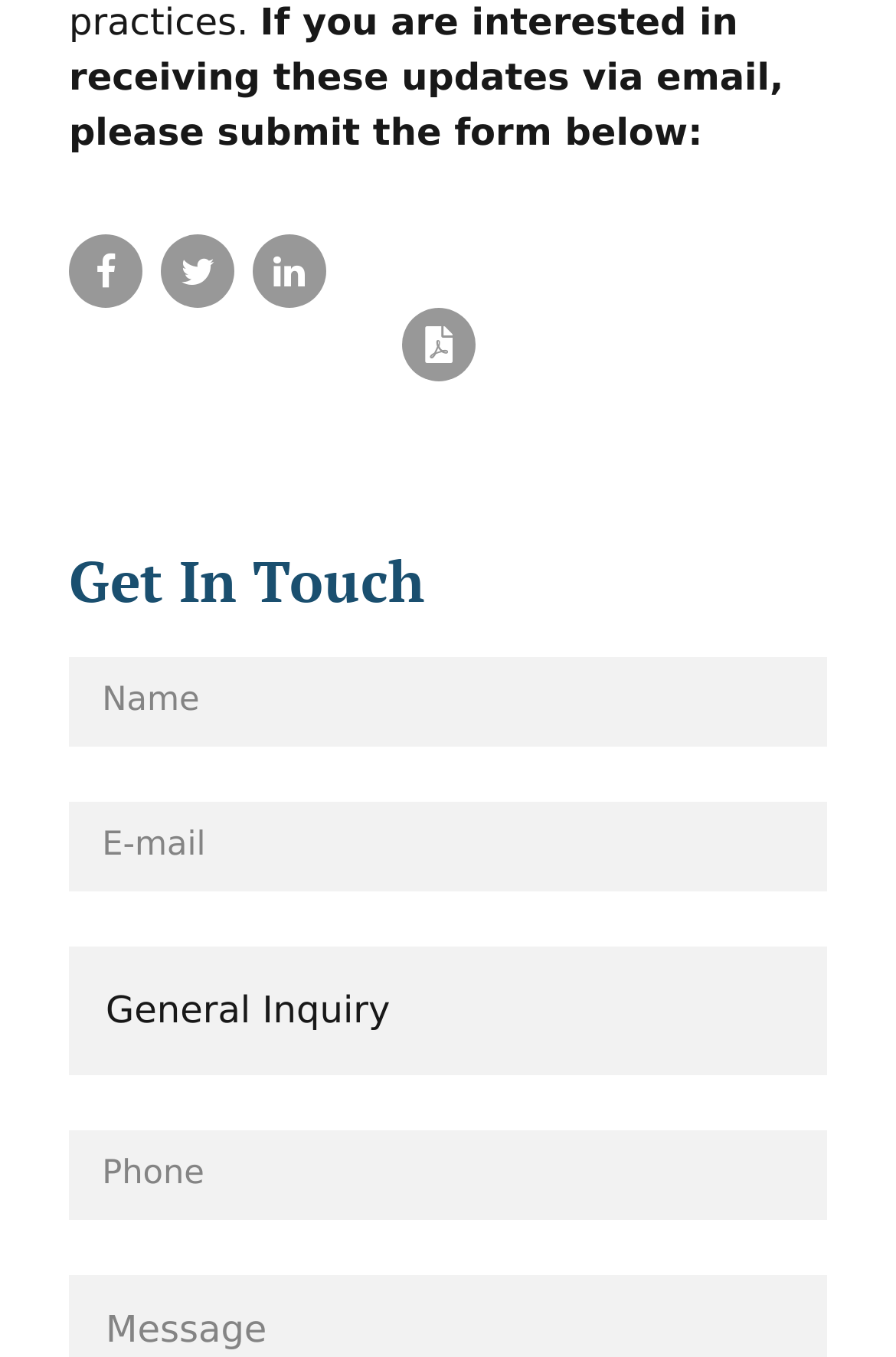Identify the bounding box for the given UI element using the description provided. Coordinates should be in the format (top-left x, top-left y, bottom-right x, bottom-right y) and must be between 0 and 1. Here is the description: name="Phone" placeholder="Phone"

[0.077, 0.832, 0.923, 0.898]